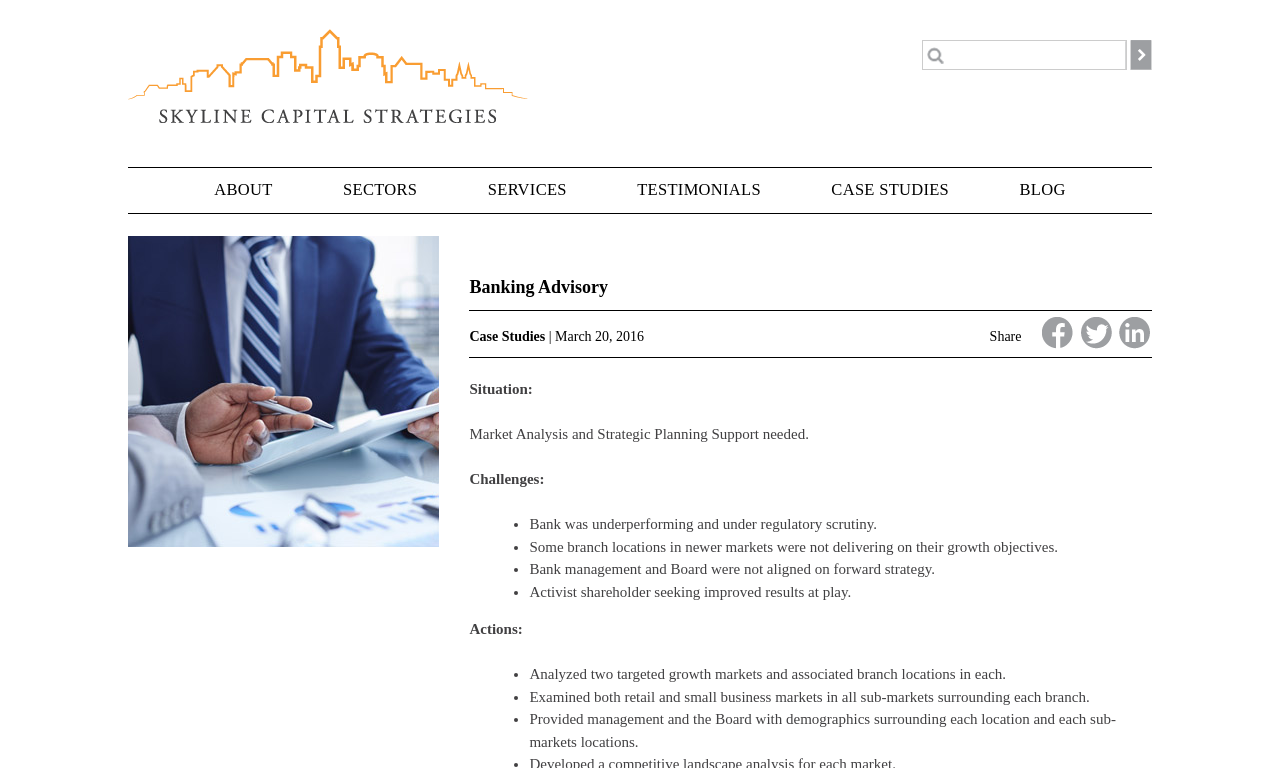Specify the bounding box coordinates of the region I need to click to perform the following instruction: "Read the case study". The coordinates must be four float numbers in the range of 0 to 1, i.e., [left, top, right, bottom].

[0.367, 0.404, 0.9, 0.466]